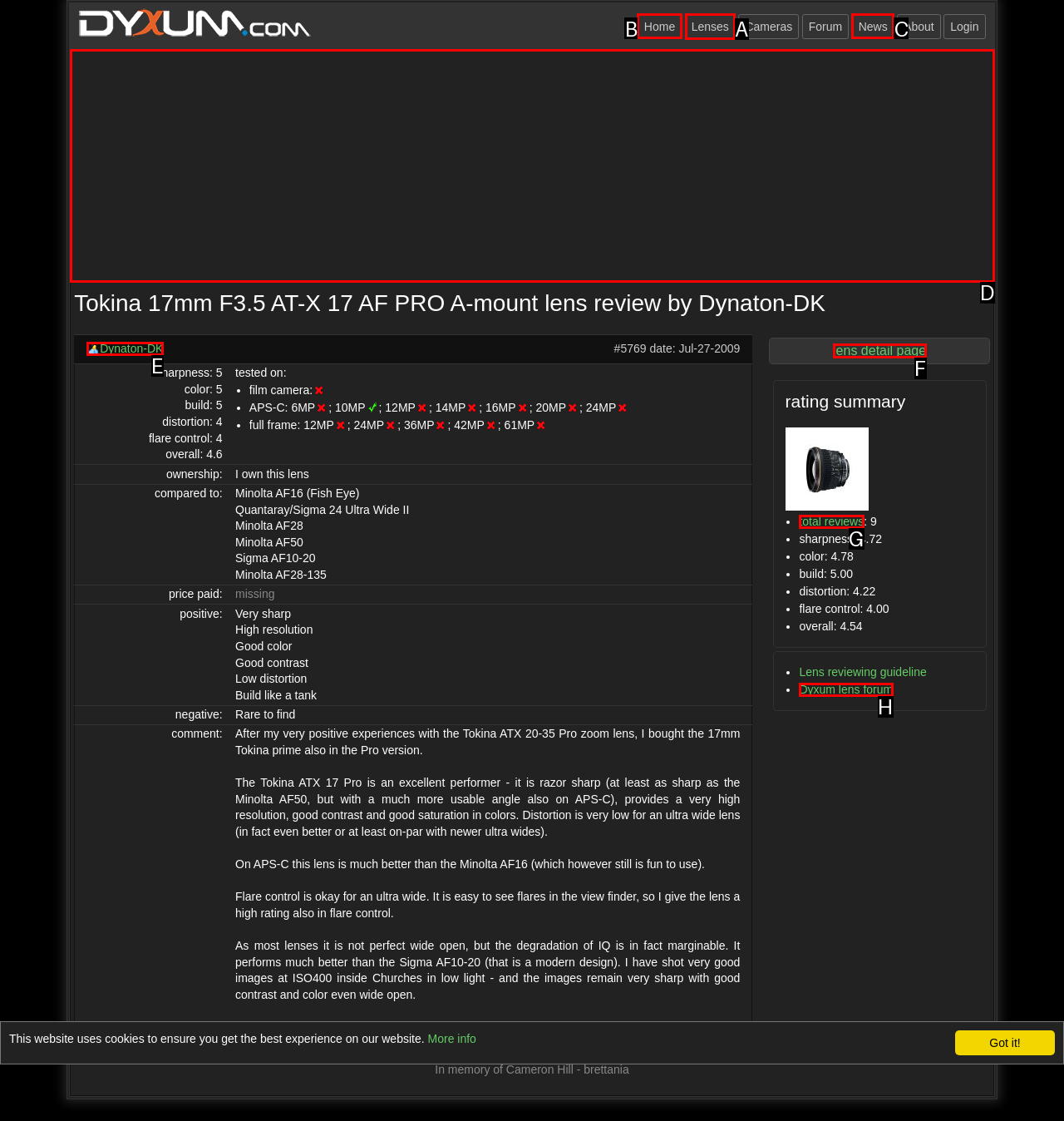Which lettered option should I select to achieve the task: Click on the 'Lenses' link according to the highlighted elements in the screenshot?

A